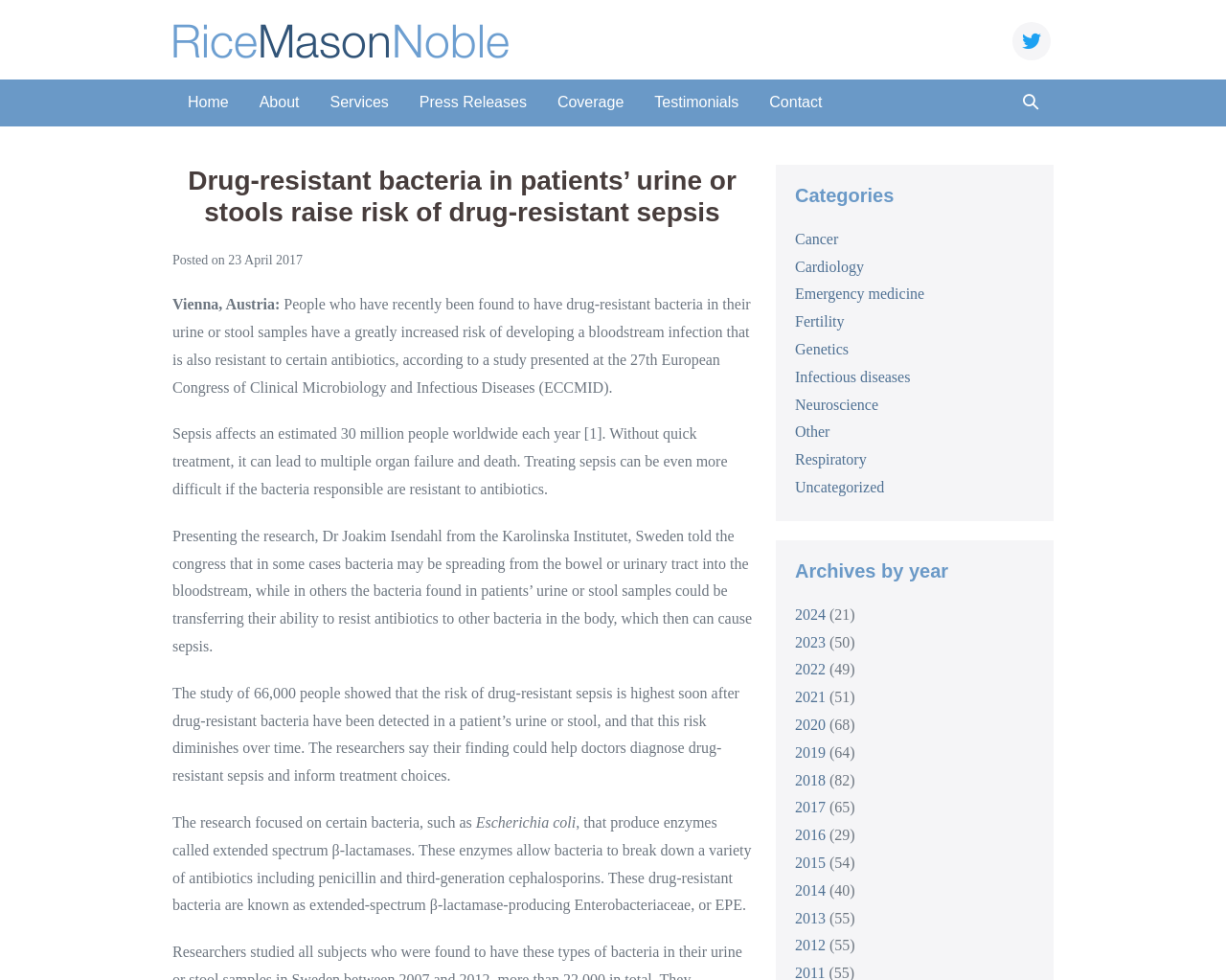Extract the primary headline from the webpage and present its text.

Drug-resistant bacteria in patients’ urine or stools raise risk of drug-resistant sepsis